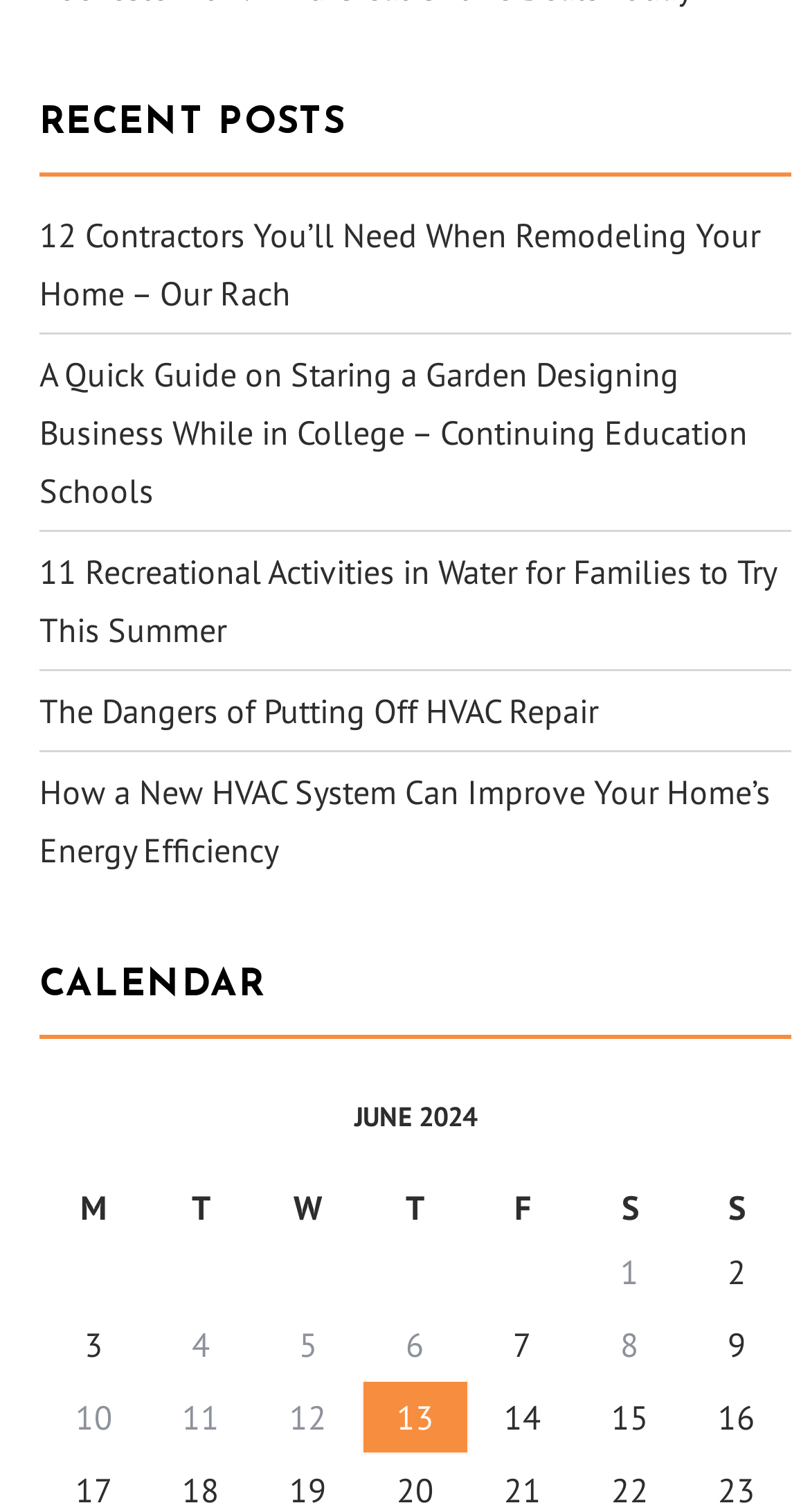Provide a short, one-word or phrase answer to the question below:
What day of the week is June 1, 2024?

Saturday